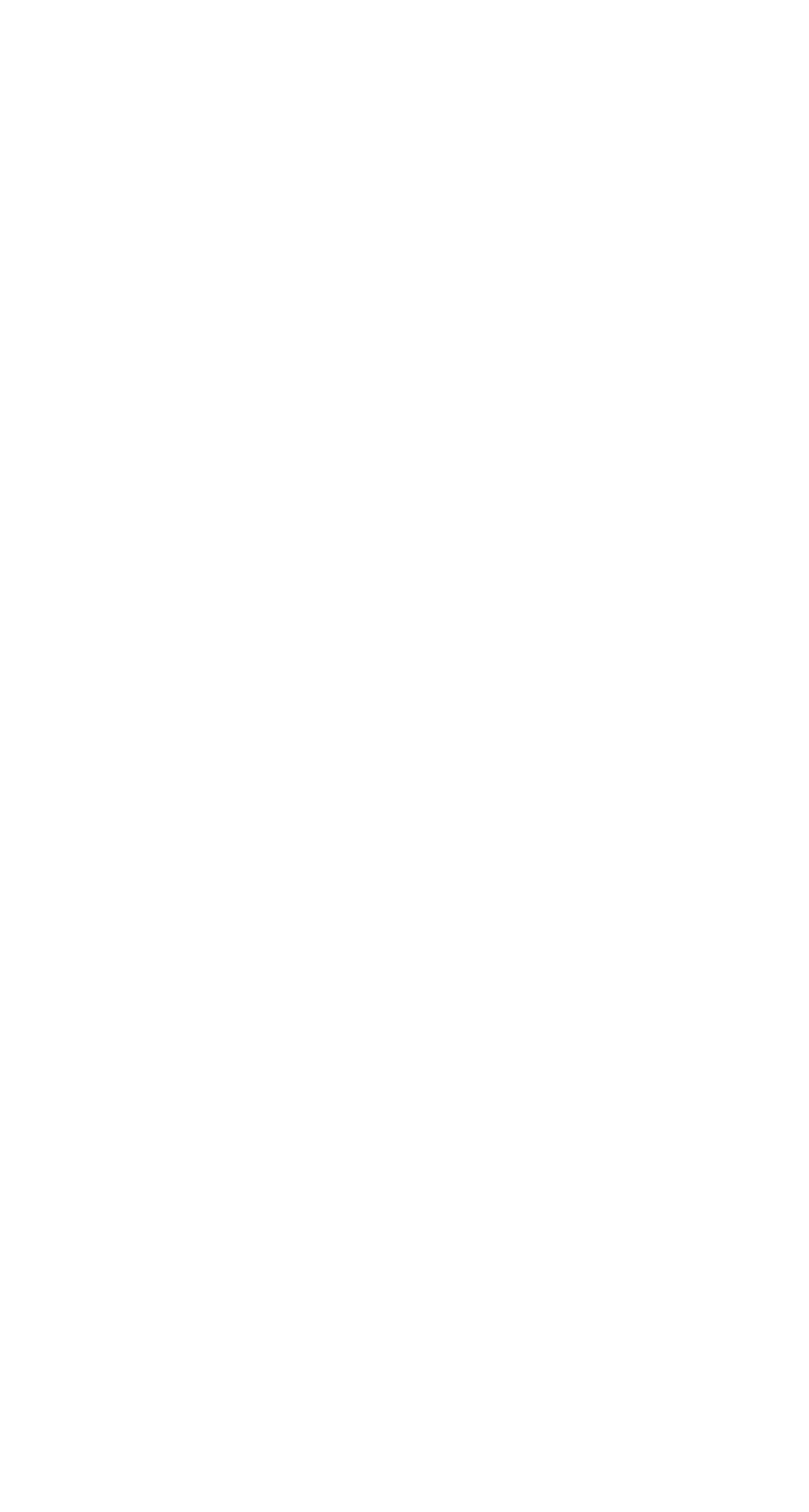What is the last link under the 'Legal' category?
Using the screenshot, give a one-word or short phrase answer.

Regulation Best Interest Disclosure